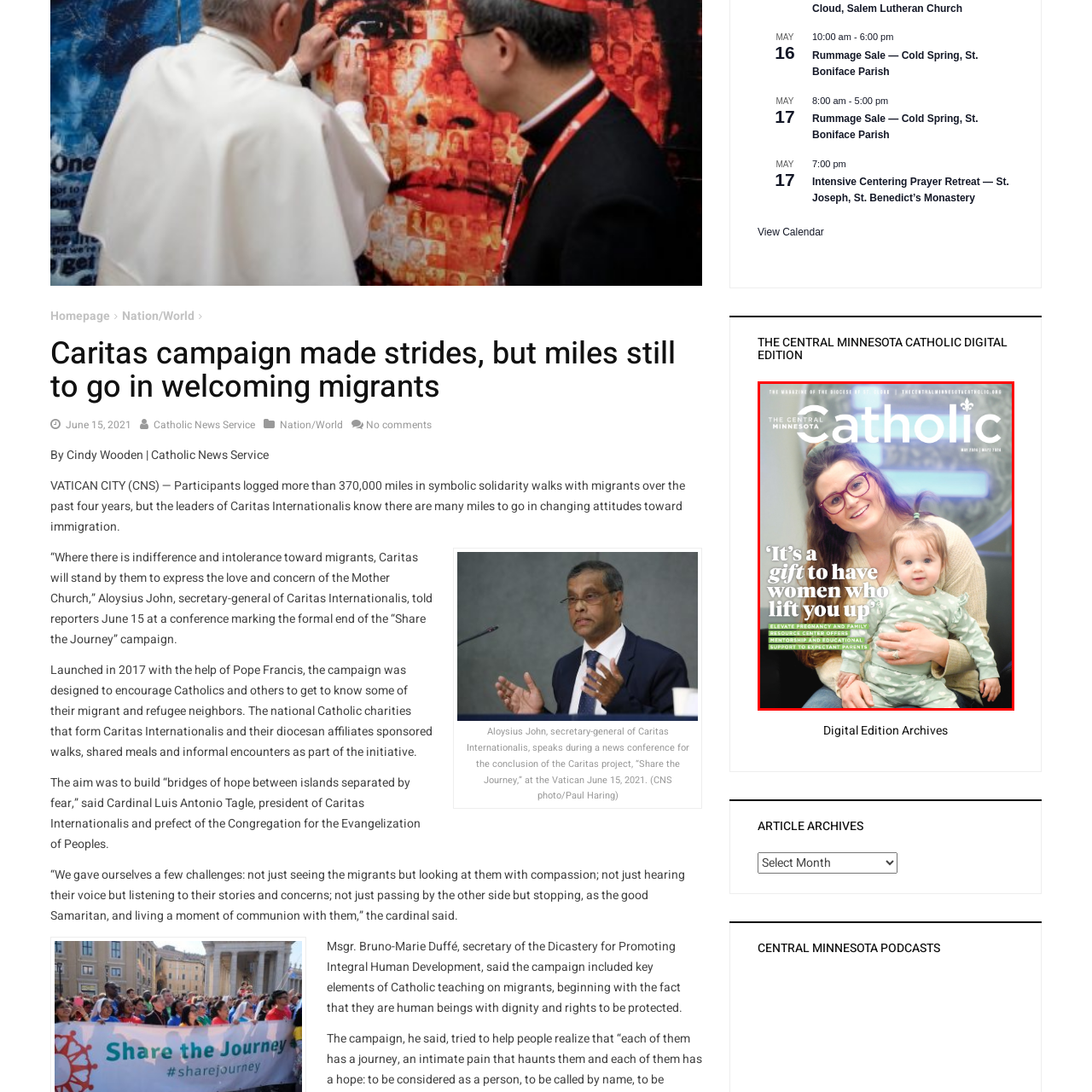Describe in detail the visual elements within the red-lined box.

The cover of the May 2019 edition of "The Central Minnesota Catholic" features an intimate portrait of a mother and her young daughter. The mother, wearing glasses and a casual top, beams with joy as she cradles her daughter, who is dressed in a playful, patterned outfit. The headline, “It’s a gift to have women who lift you up,” emphasizes themes of support and empowerment, reflecting the magazine's focus on community and the importance of female relationships. The visually engaging layout and warm expressions convey a message of love and solidarity among women, resonating with the magazine's audience.